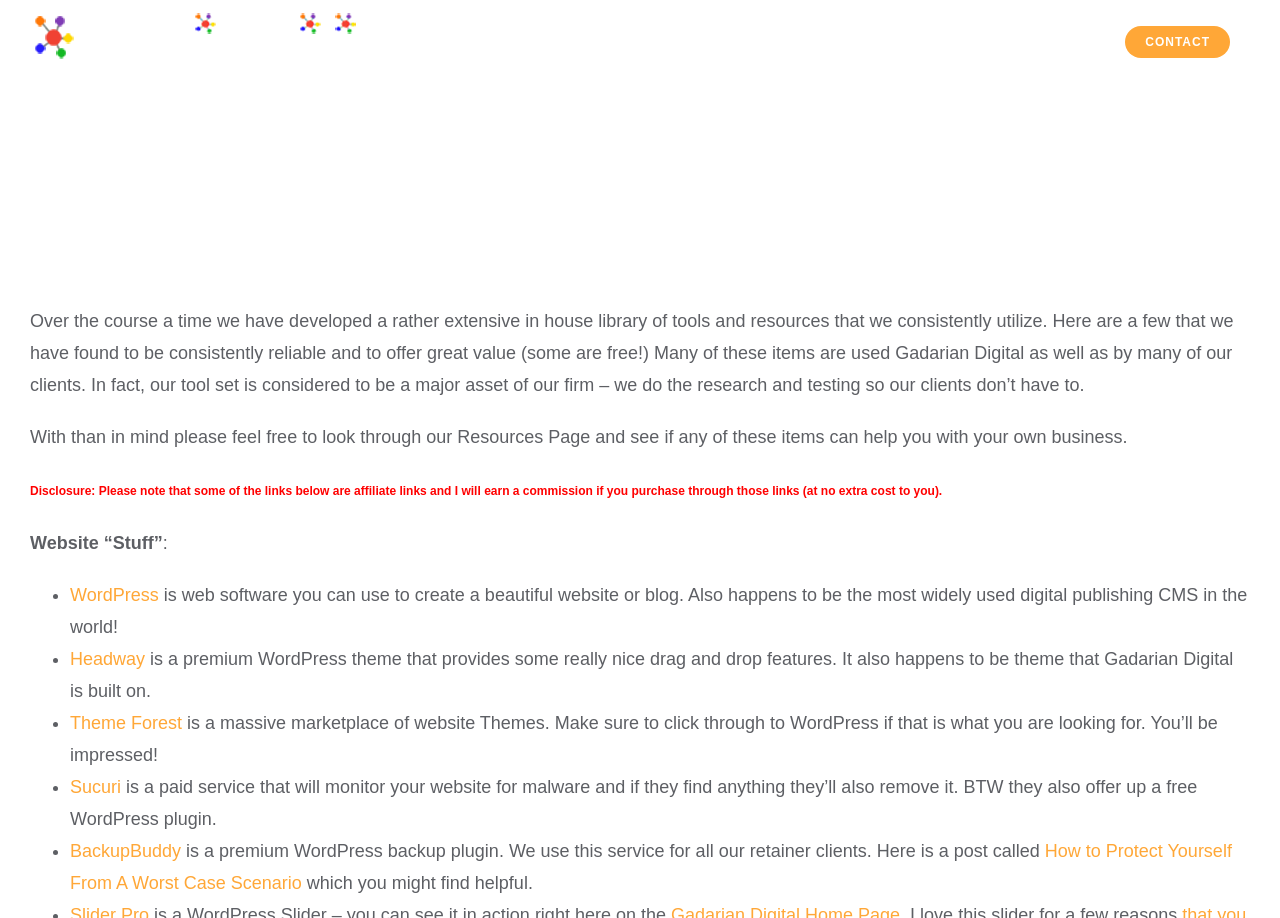Given the element description, predict the bounding box coordinates in the format (top-left x, top-left y, bottom-right x, bottom-right y). Make sure all values are between 0 and 1. Here is the element description: Headway

[0.055, 0.707, 0.113, 0.729]